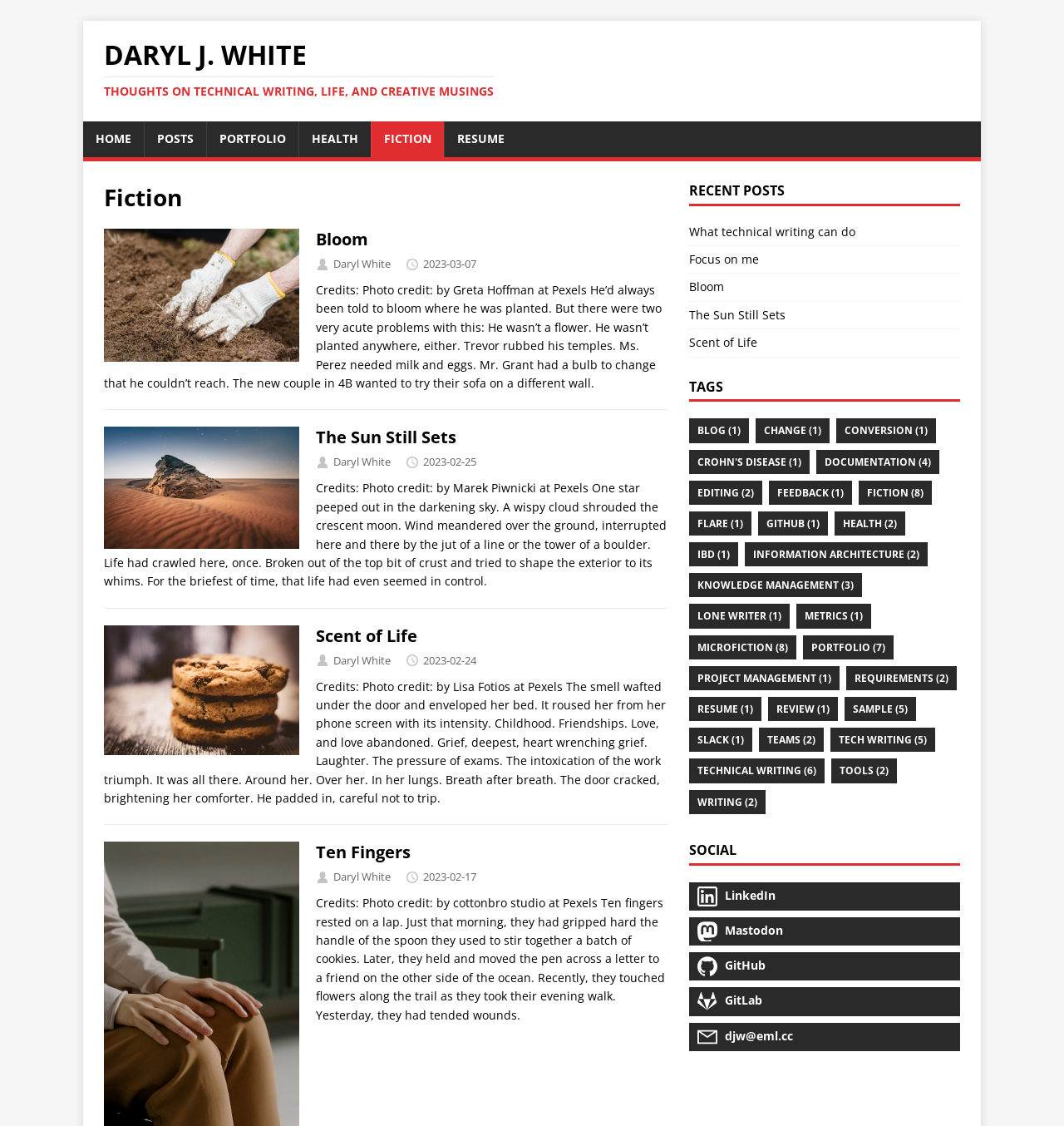How many tags are listed on the webpage?
Using the picture, provide a one-word or short phrase answer.

14